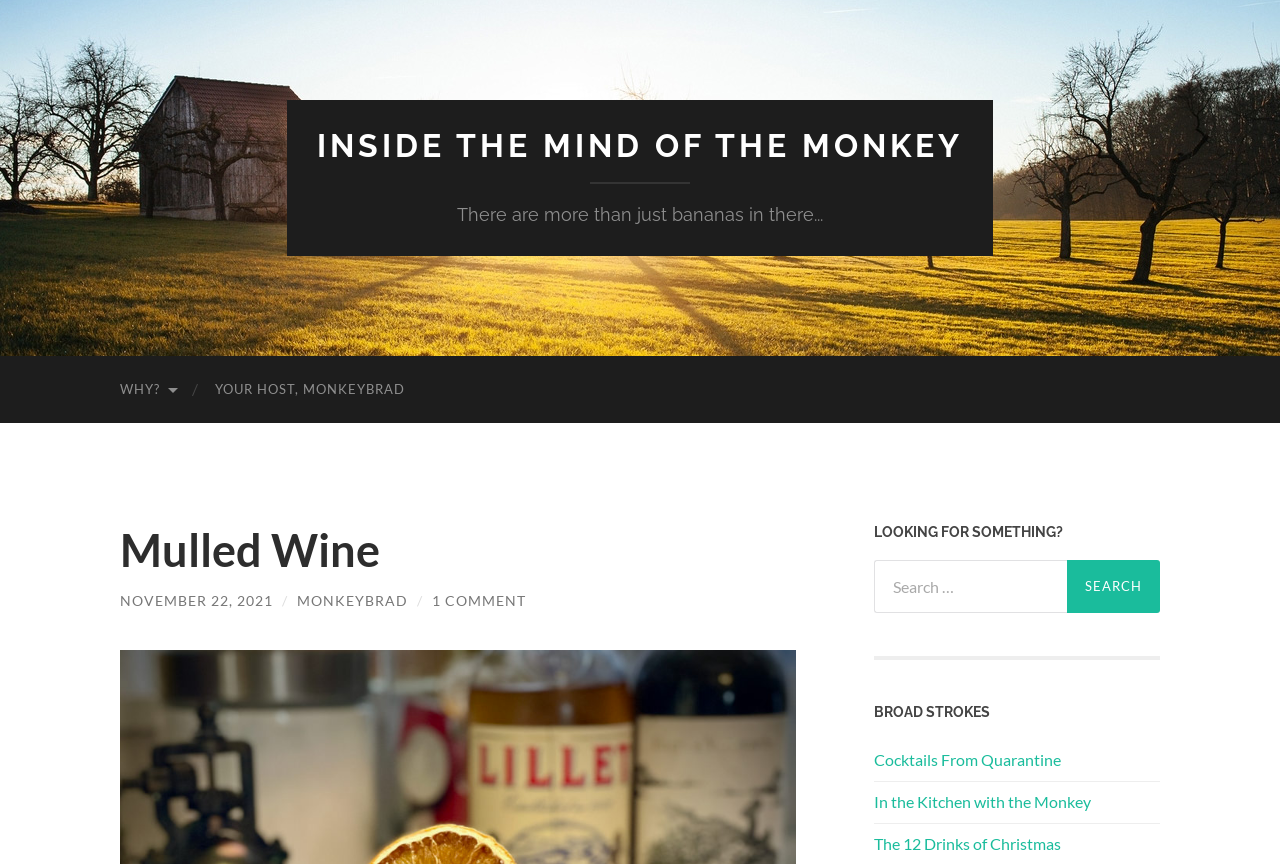Explain the webpage's layout and main content in detail.

The webpage is about a blog called "Mulled Wine – Inside the Mind of the Monkey". At the top, there is a prominent link "INSIDE THE MIND OF THE MONKEY" followed by a static text "There are more than just bananas in there...". Below this, there are two links side by side, "WHY?" and "YOUR HOST, MONKEYBRAD". 

Under the "YOUR HOST, MONKEYBRAD" link, there is a heading "Mulled Wine" followed by a link "NOVEMBER 22, 2021", a static text "/", and another link "MONKEYBRAD". Next to these, there is a link "1 COMMENT". 

On the right side of the page, there is a section with a heading "LOOKING FOR SOMETHING?" followed by a search bar with a static text "Search for:" and a button labeled "Search". 

Below the search section, there is another section with a heading "BROAD STROKES" followed by three links: "Cocktails From Quarantine", "In the Kitchen with the Monkey", and "The 12 Drinks of Christmas".